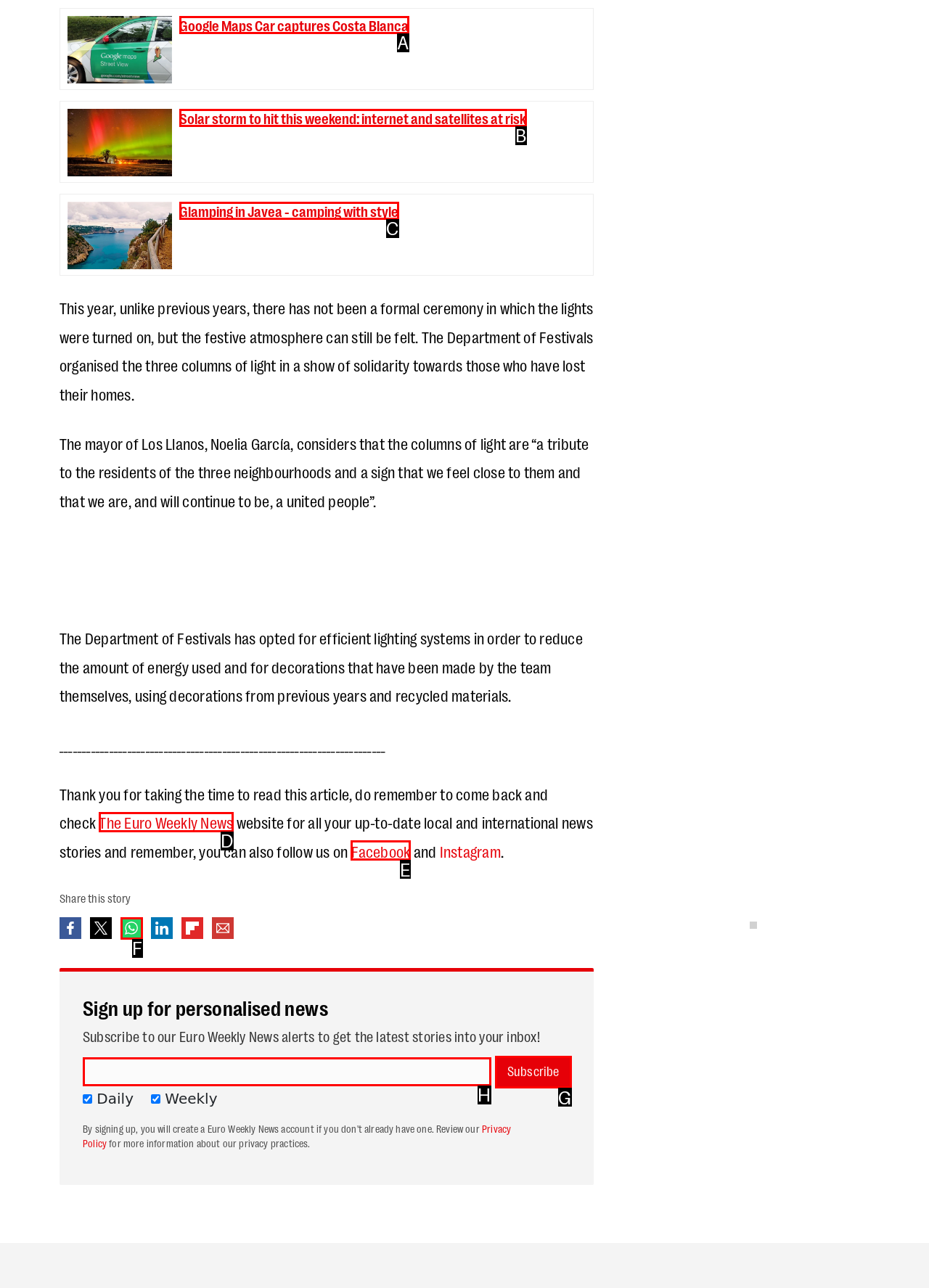Determine which HTML element should be clicked to carry out the following task: Subscribe to Euro Weekly News alerts Respond with the letter of the appropriate option.

G